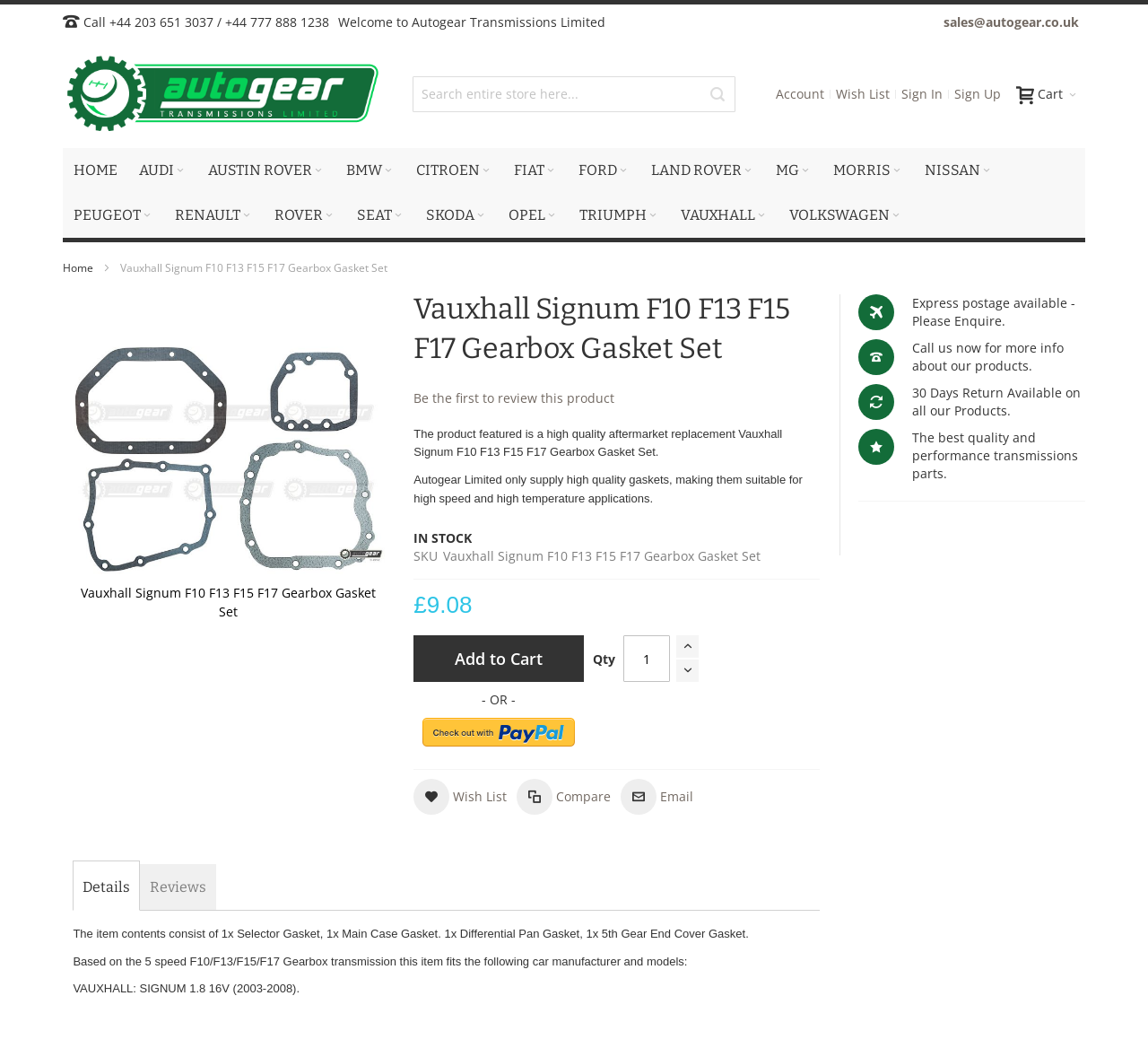What is the availability of the product?
Using the image, answer in one word or phrase.

IN STOCK